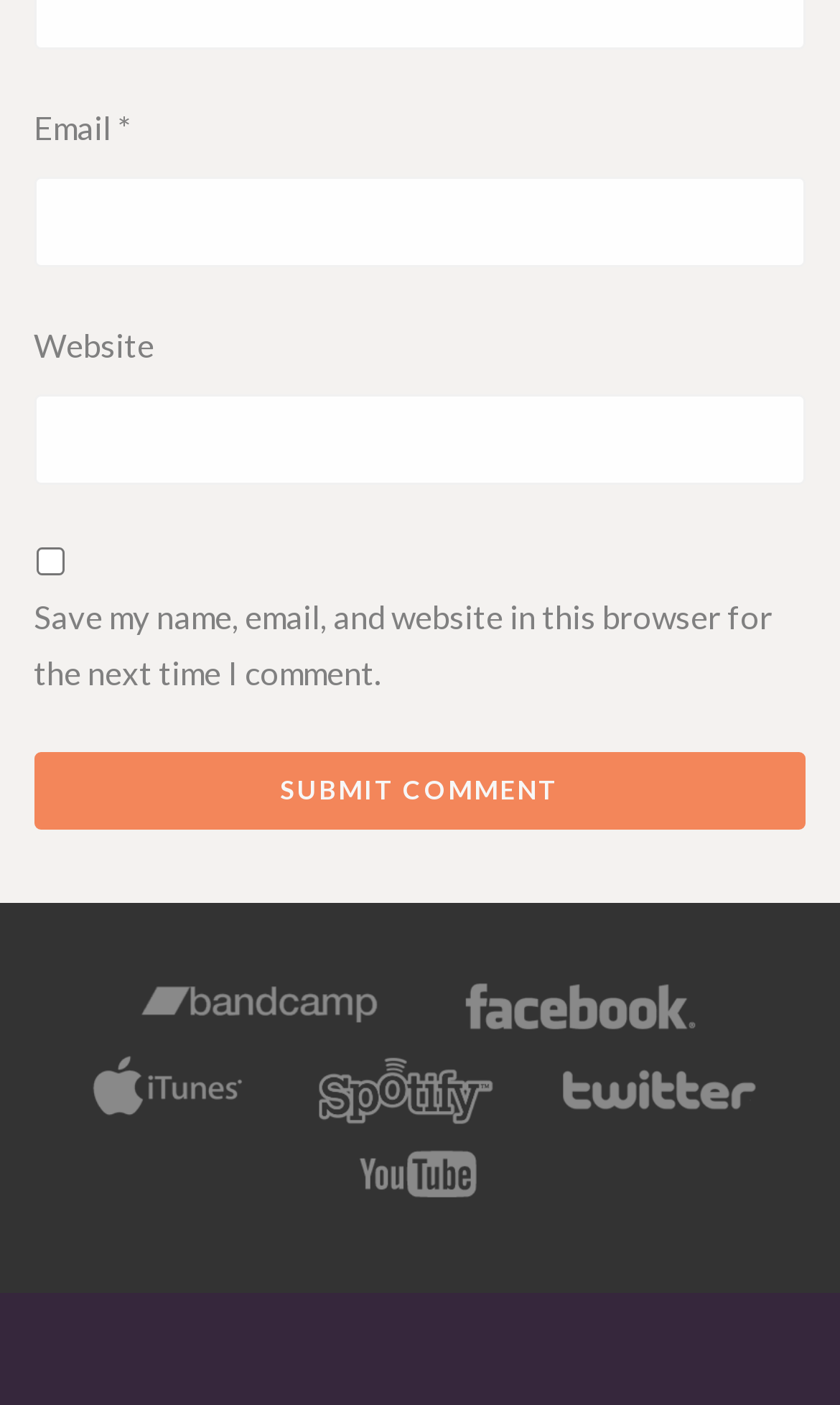Give a one-word or phrase response to the following question: What is the purpose of the checkbox?

Save comment info